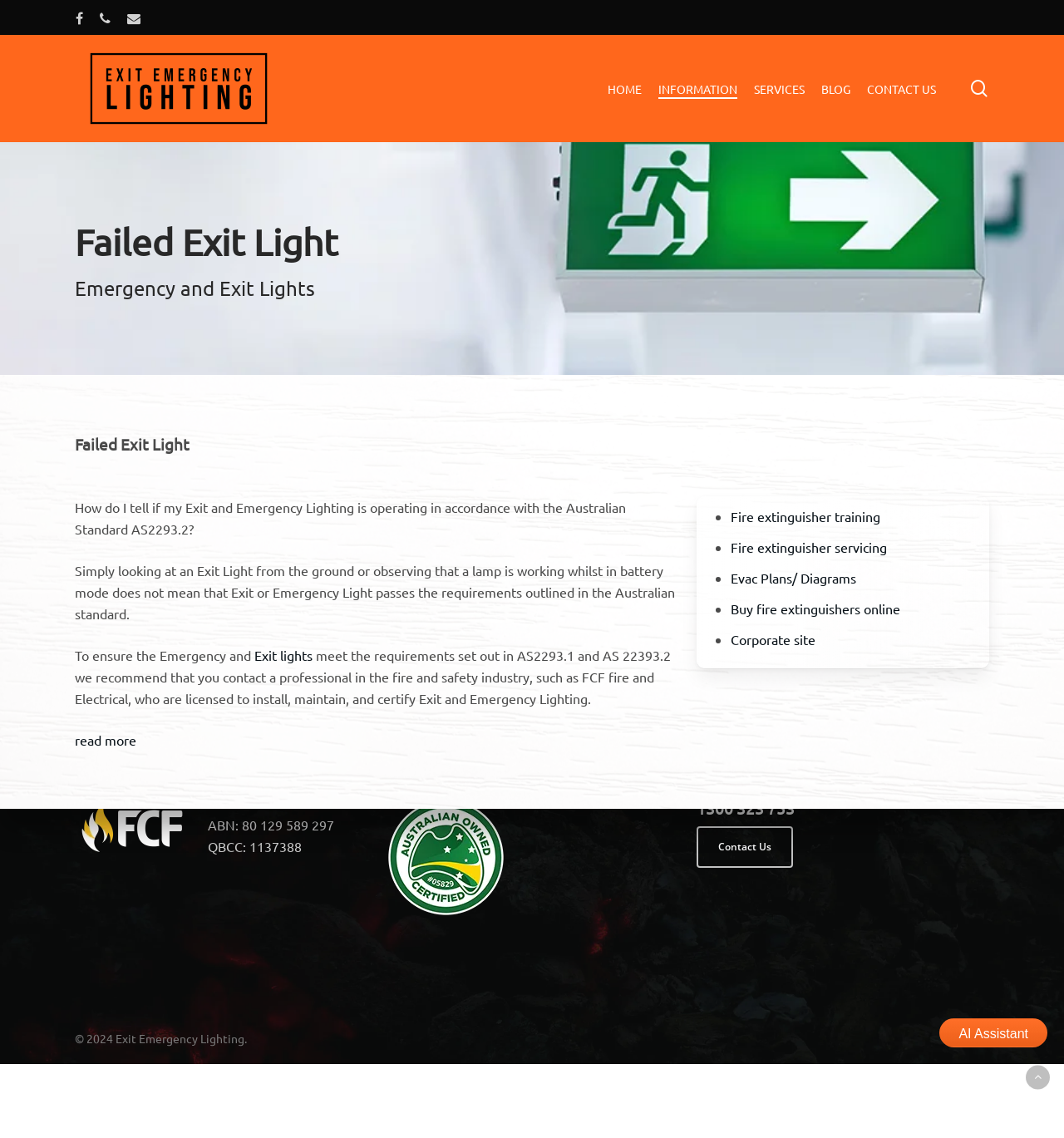Using a single word or phrase, answer the following question: 
What is the purpose of Exit Emergency Lighting?

To meet AS2293.1 and AS 22393.2 requirements